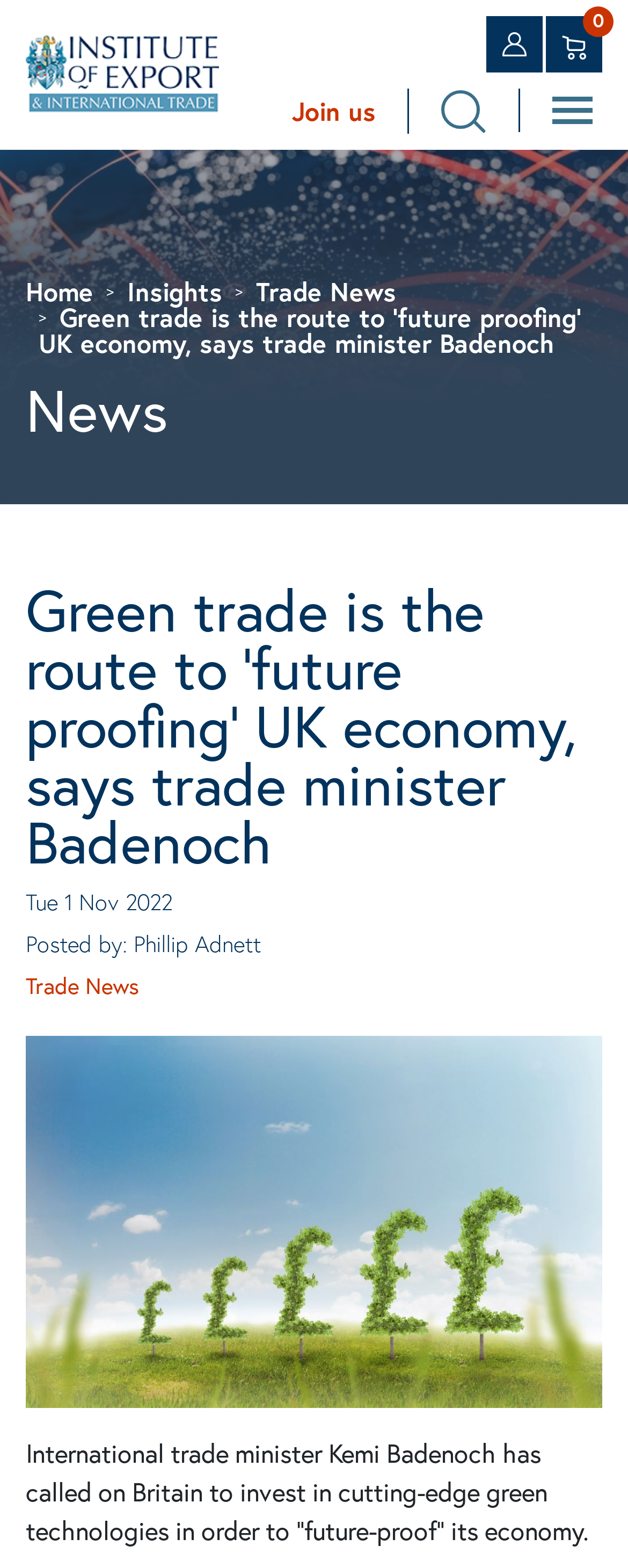Pinpoint the bounding box coordinates of the clickable area needed to execute the instruction: "Go to Home". The coordinates should be specified as four float numbers between 0 and 1, i.e., [left, top, right, bottom].

[0.041, 0.174, 0.149, 0.196]